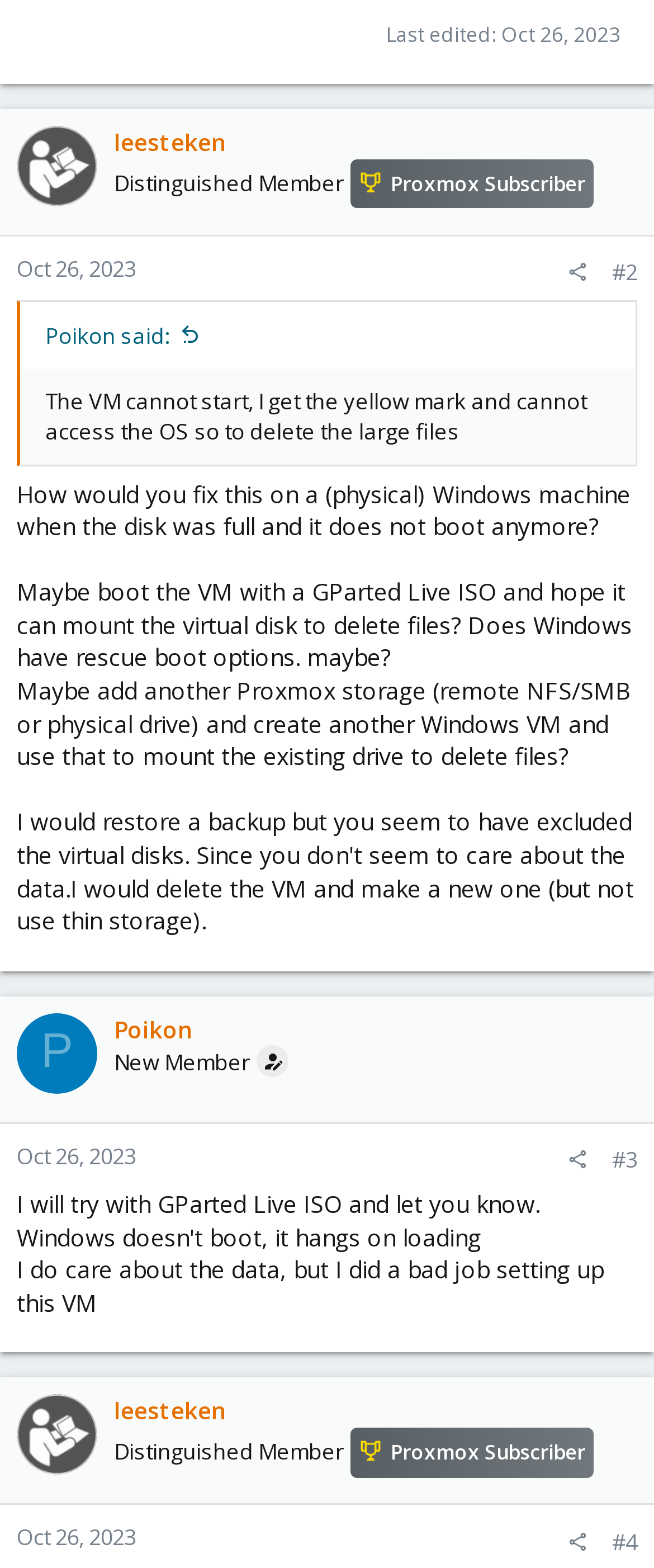Ascertain the bounding box coordinates for the UI element detailed here: "Oct 26, 2023". The coordinates should be provided as [left, top, right, bottom] with each value being a float between 0 and 1.

[0.026, 0.161, 0.208, 0.181]